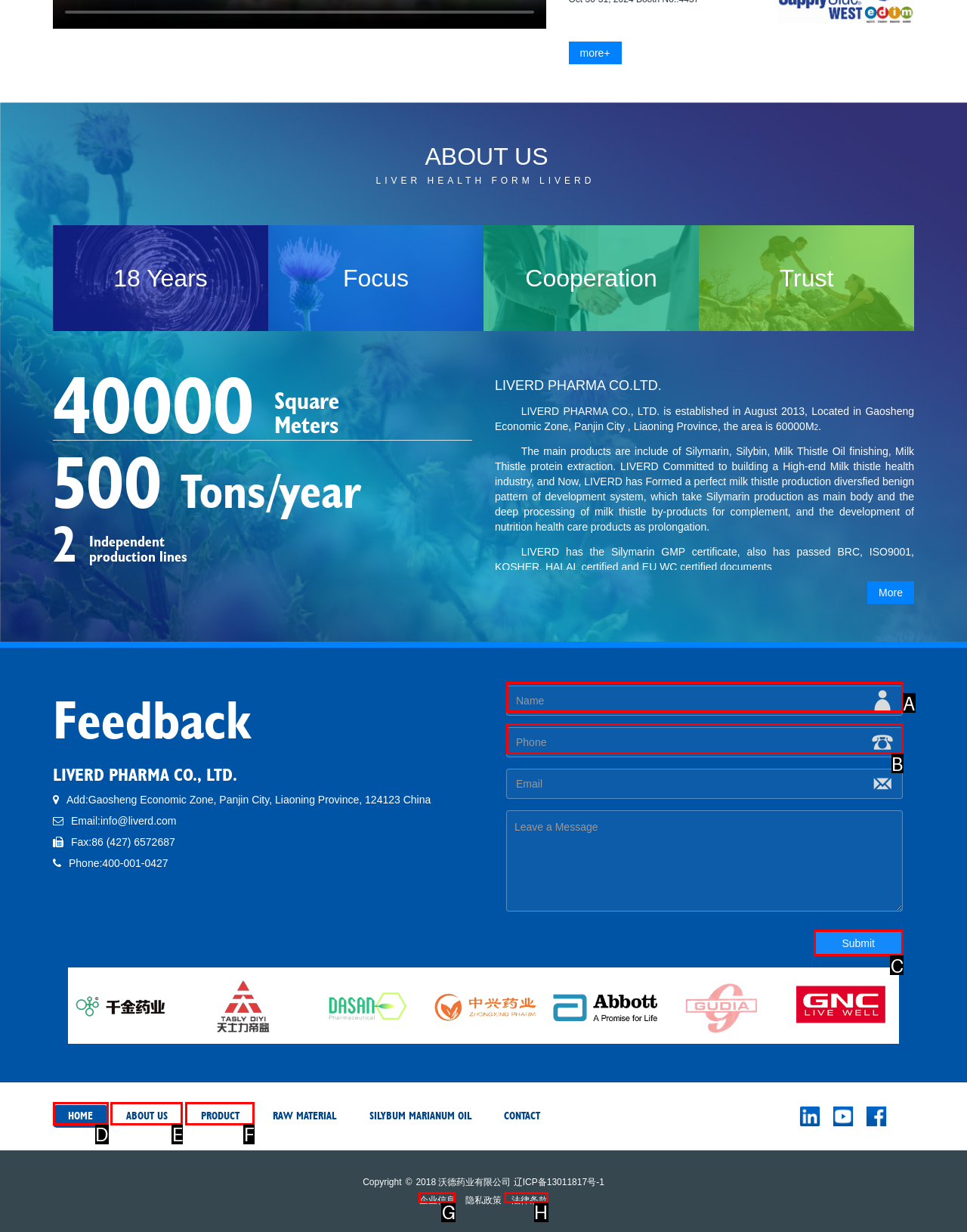Select the appropriate HTML element to click on to finish the task: Toggle the Solutions menu.
Answer with the letter corresponding to the selected option.

None